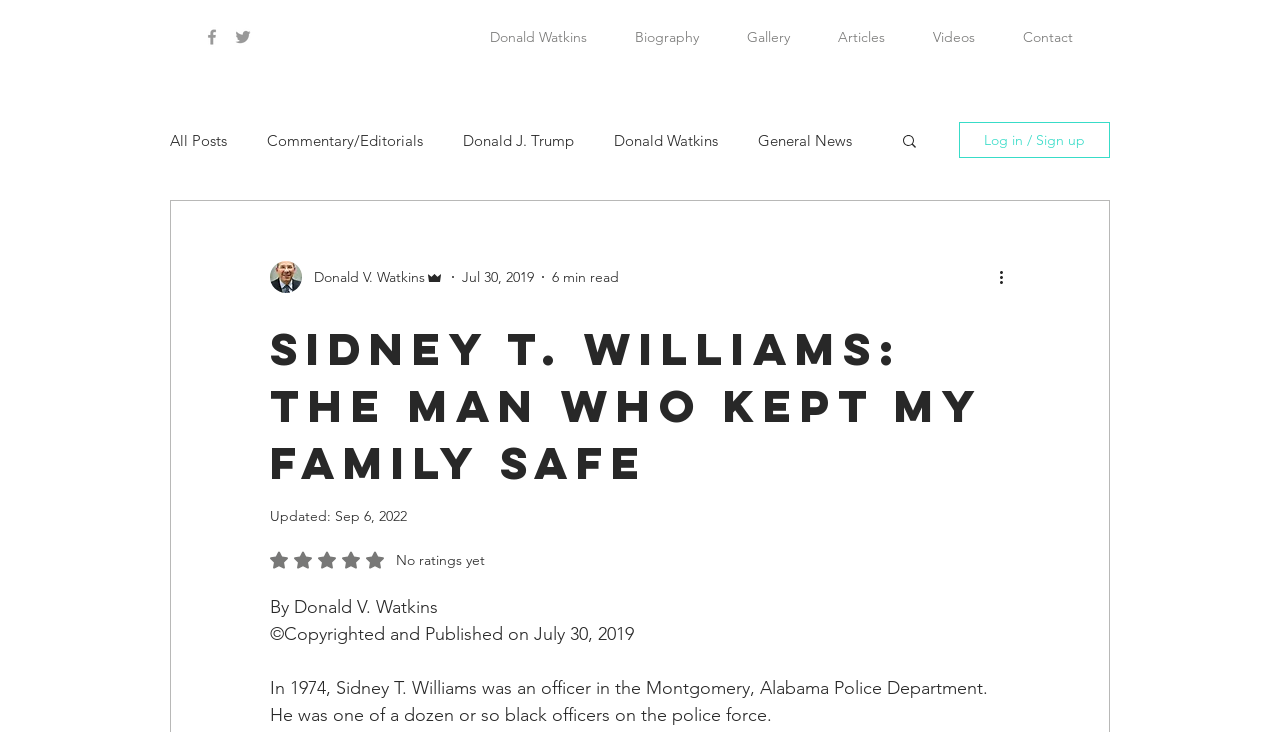Kindly determine the bounding box coordinates of the area that needs to be clicked to fulfill this instruction: "Click on the 'HEALTH INSURANCE' link".

None